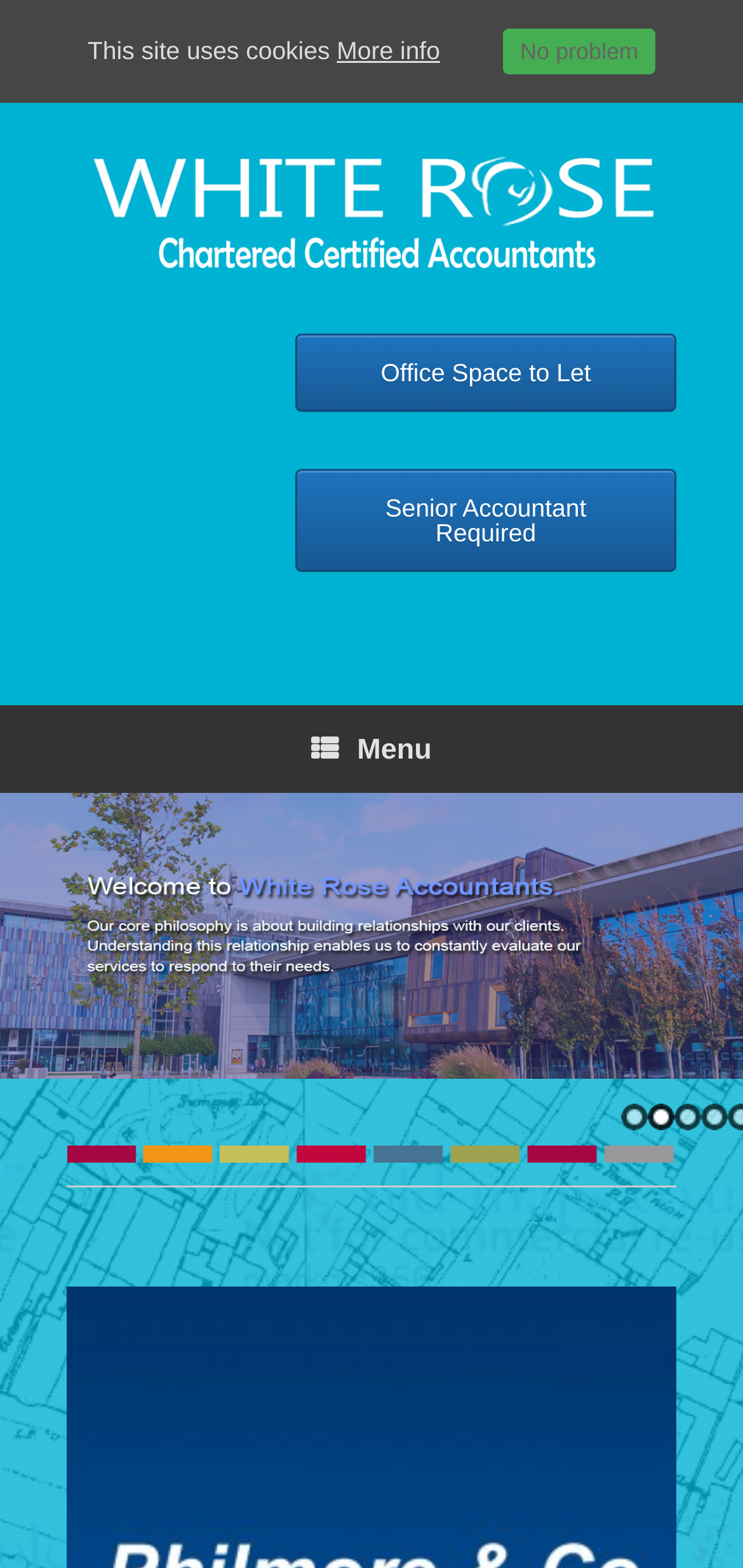What is the orientation of the separator element?
Based on the image, give a one-word or short phrase answer.

Horizontal